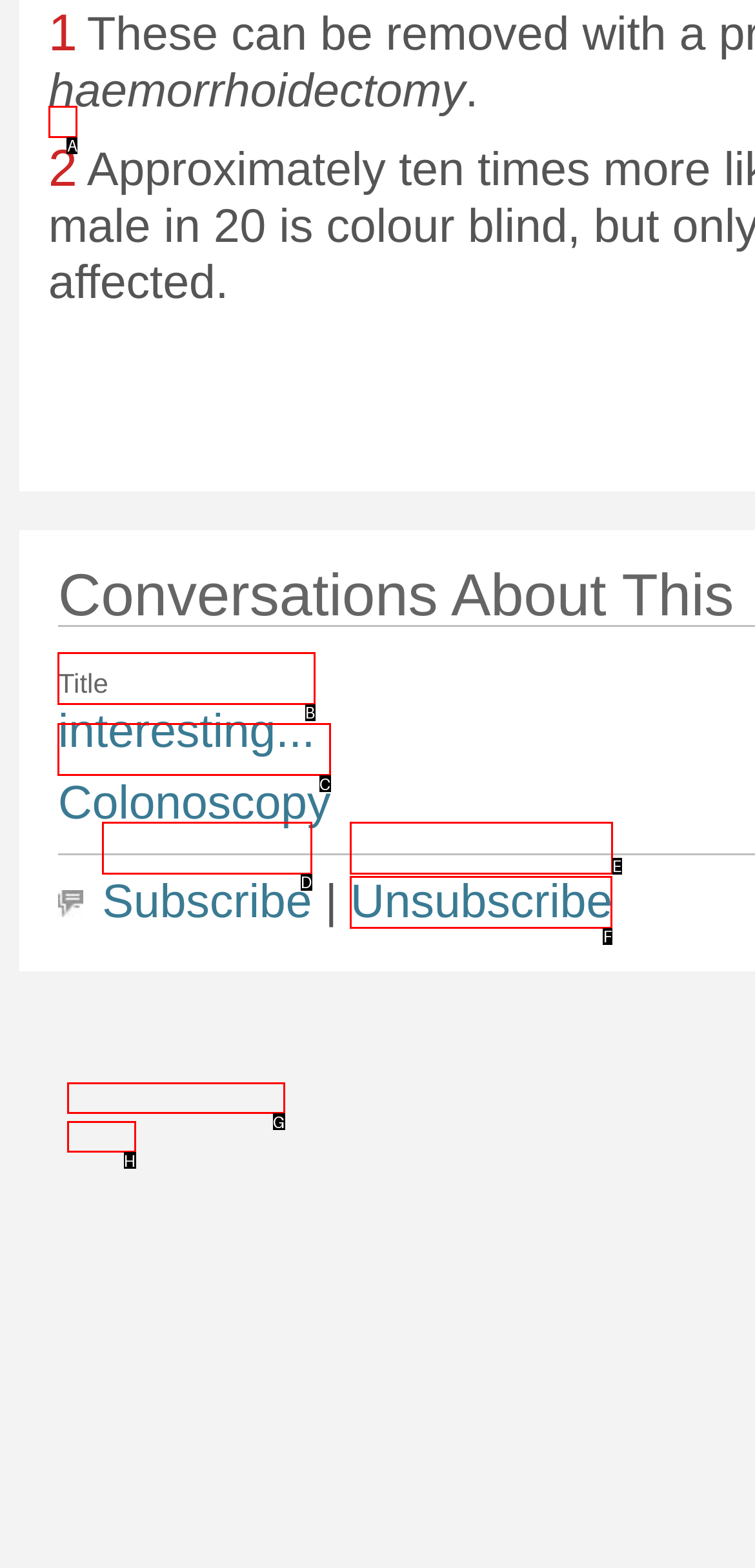Select the letter associated with the UI element you need to click to perform the following action: Unsubscribe from the newsletter
Reply with the correct letter from the options provided.

F